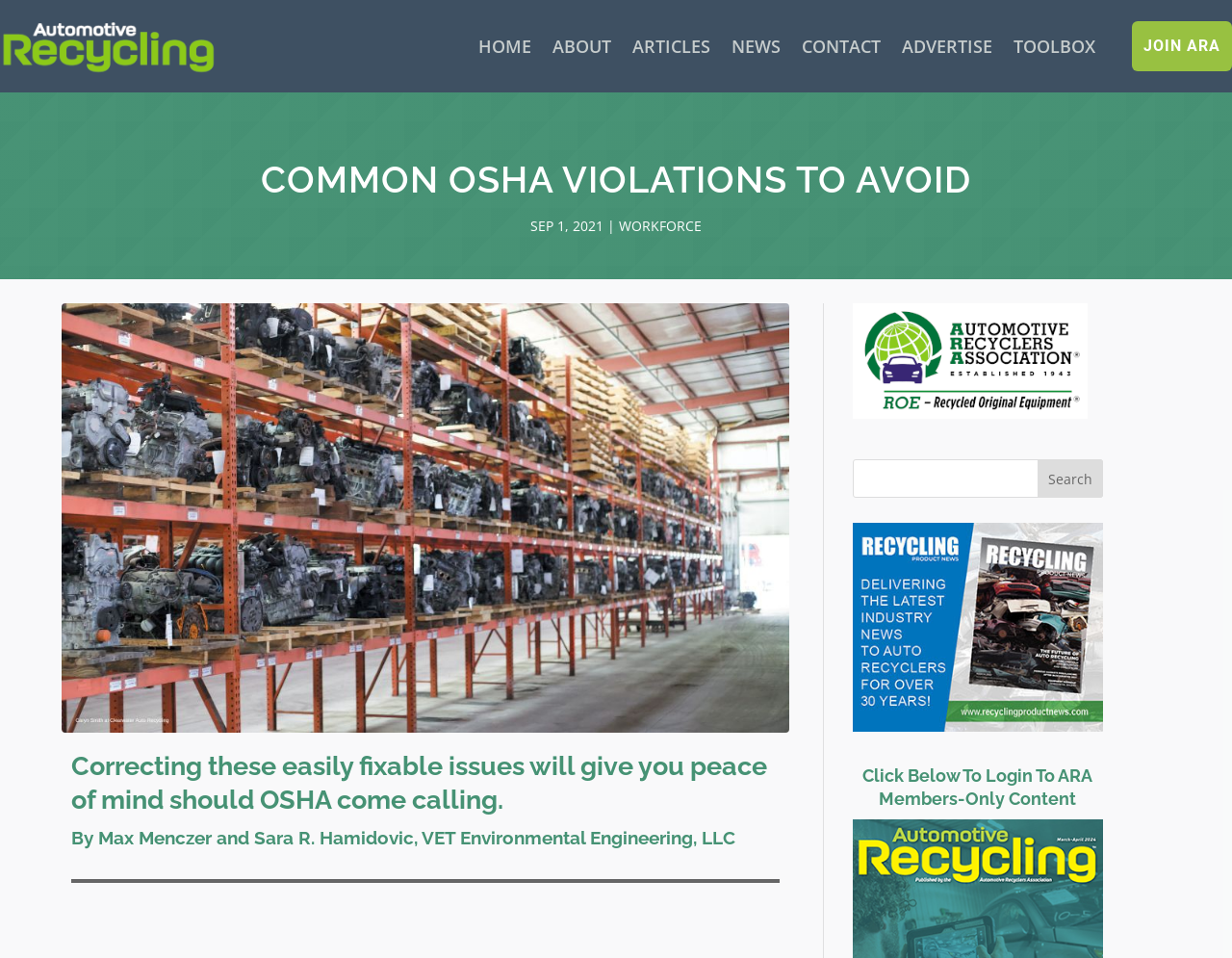Give an in-depth explanation of the webpage layout and content.

This webpage is about common OSHA violations to avoid in the auto recycling industry. At the top left, there is a logo with the text "Automotive Recycling" next to it. On the top navigation bar, there are seven links: "HOME", "ABOUT", "ARTICLES", "NEWS", "CONTACT", "ADVERTISE", and "TOOLBOX", arranged from left to right. 

Below the navigation bar, there is a large heading that reads "COMMON OSHA VIOLATIONS TO AVOID". On the same line, there is a date "SEP 1, 2021" followed by a vertical line and a link to "WORKFORCE". 

On the left side of the page, there is a large image that takes up most of the vertical space. Above the image, there is a heading that explains the importance of correcting easily fixable OSHA issues. Below the image, there is another heading that credits the authors of the article, Max Menczer and Sara R. Hamidovic from VET Environmental Engineering, LLC.

On the right side of the page, there is a section with a logo of "ara roe" and a search bar with a "Search" button. Below the search bar, there are two links, "Auto Recycling magazine" and "Induction Innovations", each with an accompanying image. 

At the bottom of the page, there is a heading that invites users to log in to access ARA members-only content.